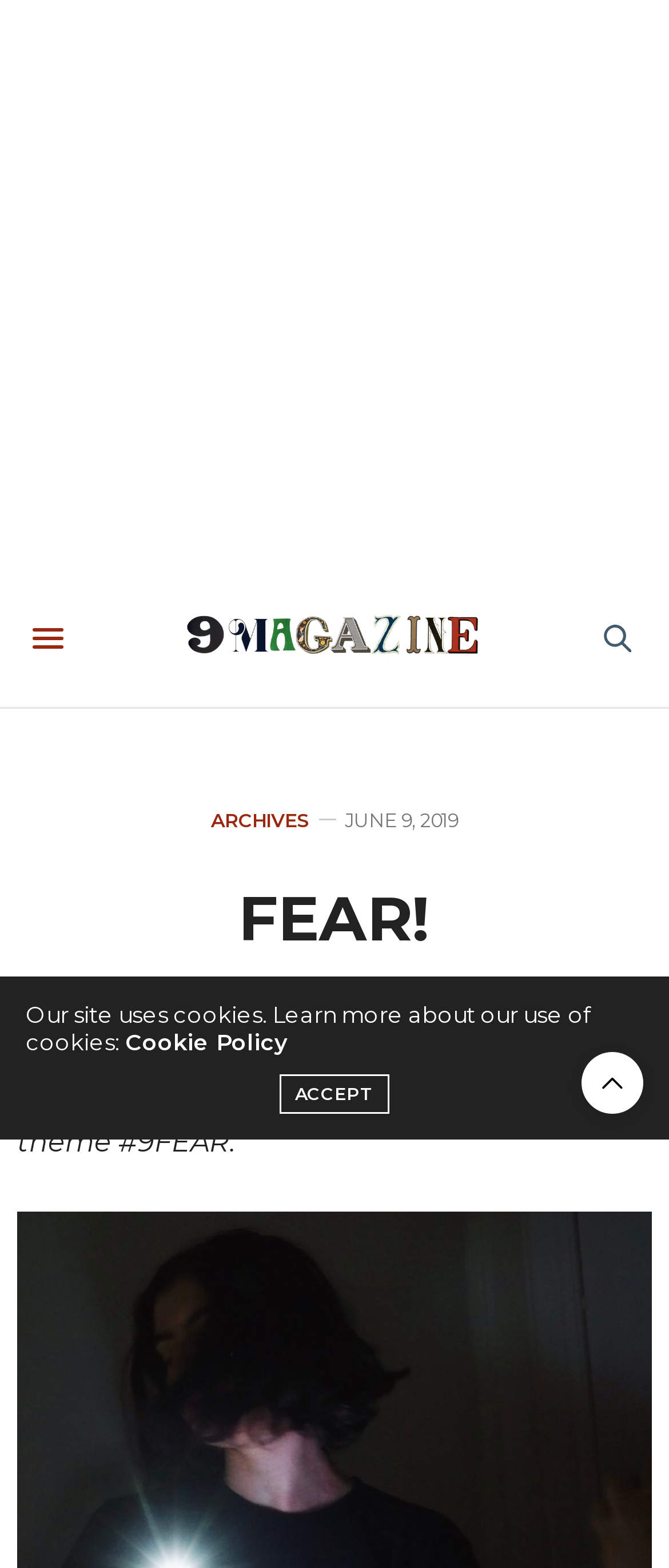Please locate the bounding box coordinates of the region I need to click to follow this instruction: "scroll to top".

[0.869, 0.671, 0.962, 0.71]